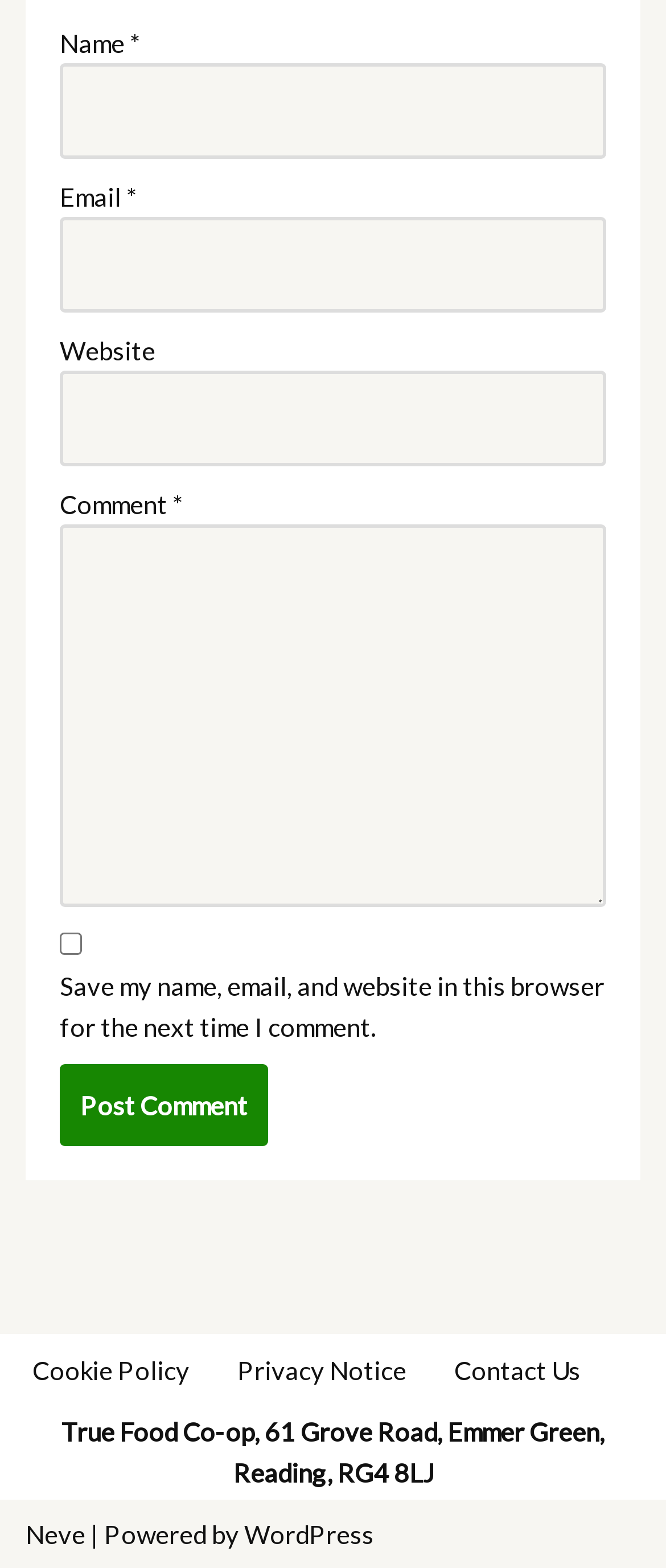Based on the image, provide a detailed and complete answer to the question: 
Is the checkbox to save name, email, and website checked by default?

The checkbox to save name, email, and website is not checked by default, as indicated by the 'checked: false' property in the checkbox element.